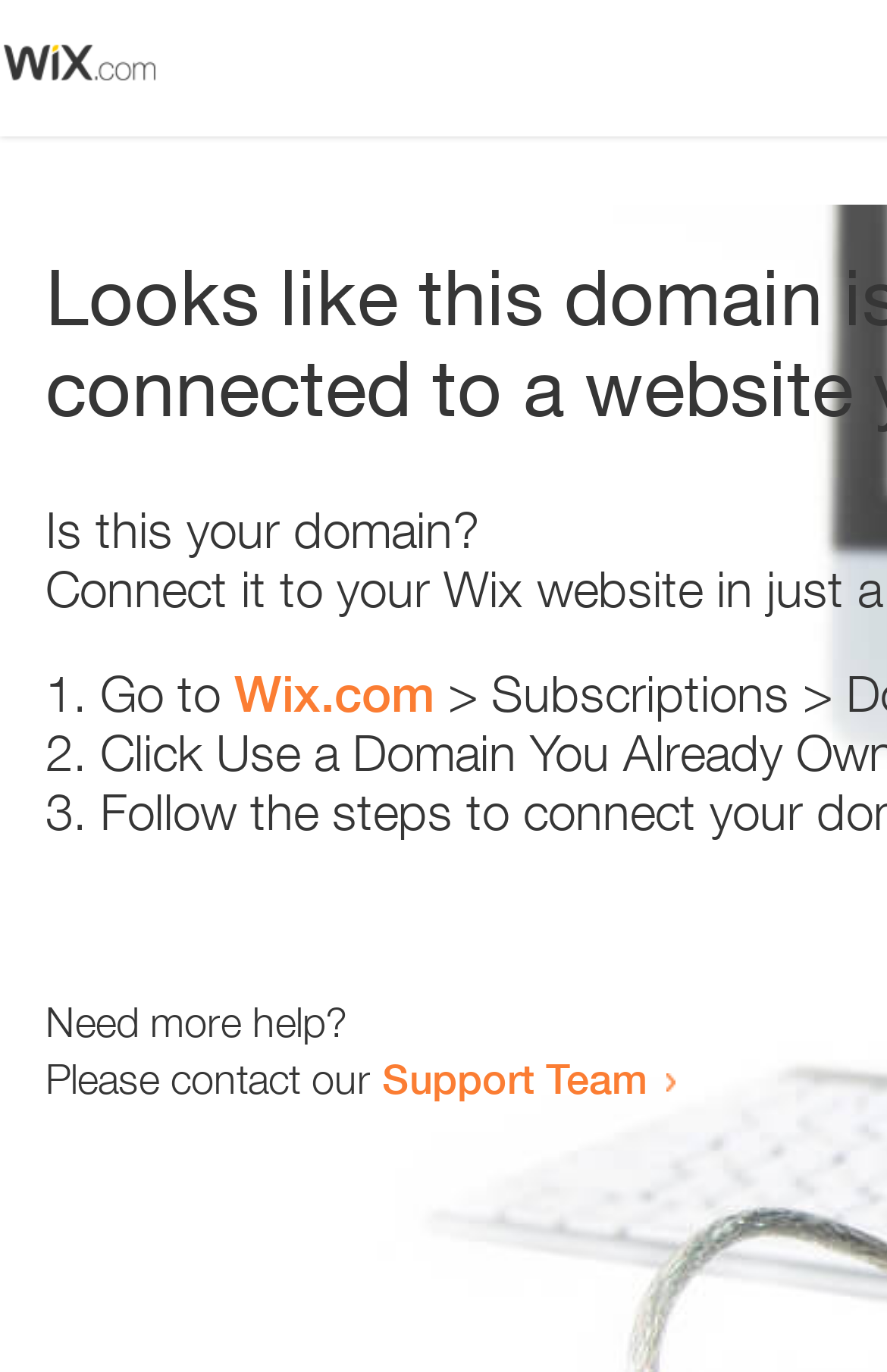What is the domain being referred to?
Please provide a comprehensive answer to the question based on the webpage screenshot.

The question is asking about the domain mentioned in the webpage. Upon examining the webpage, we can see a link 'Wix.com' which is likely the domain being referred to.